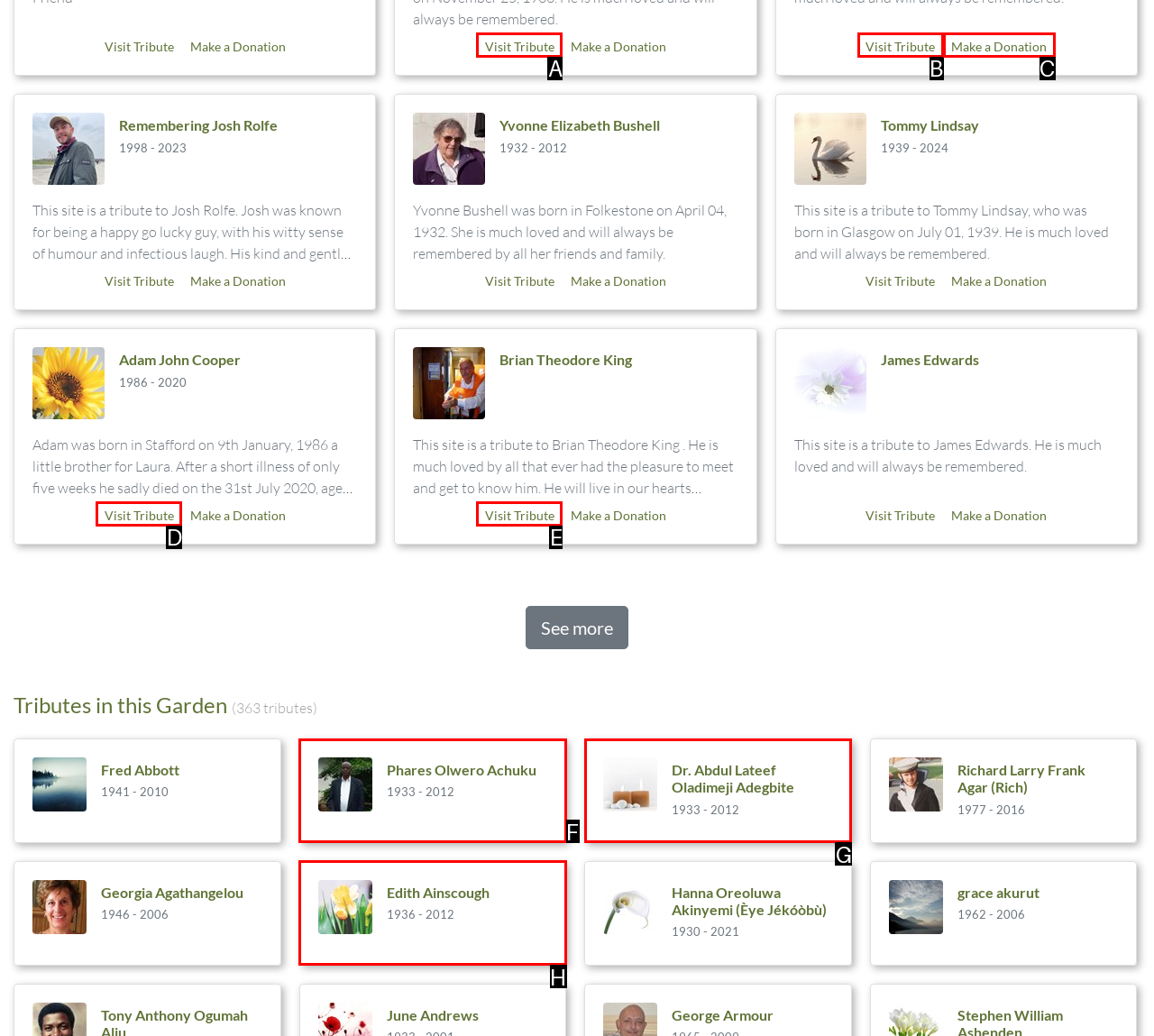From the description: Visit Tribute, select the HTML element that fits best. Reply with the letter of the appropriate option.

D